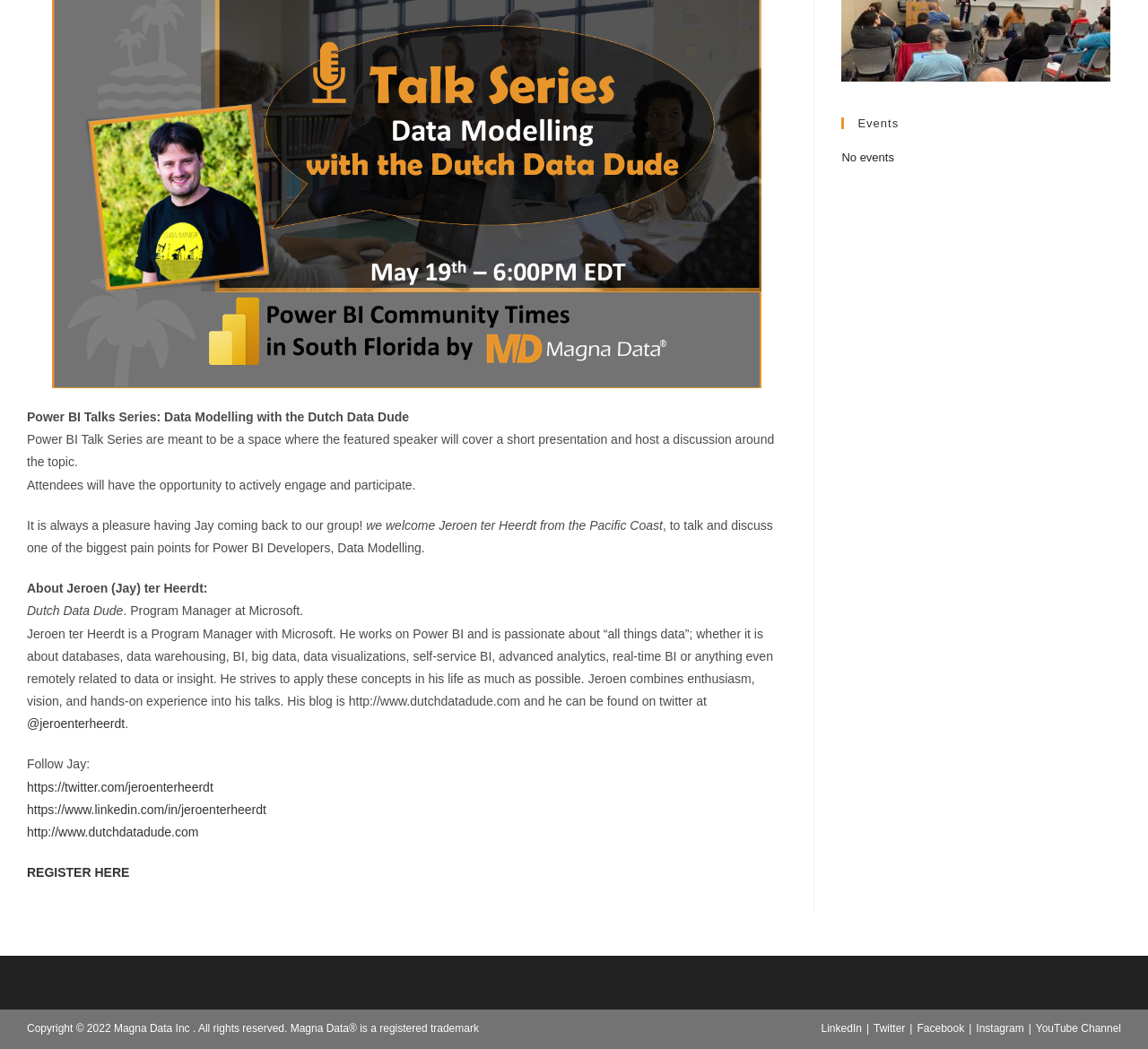Predict the bounding box for the UI component with the following description: "REGISTER HERE".

[0.023, 0.825, 0.113, 0.839]